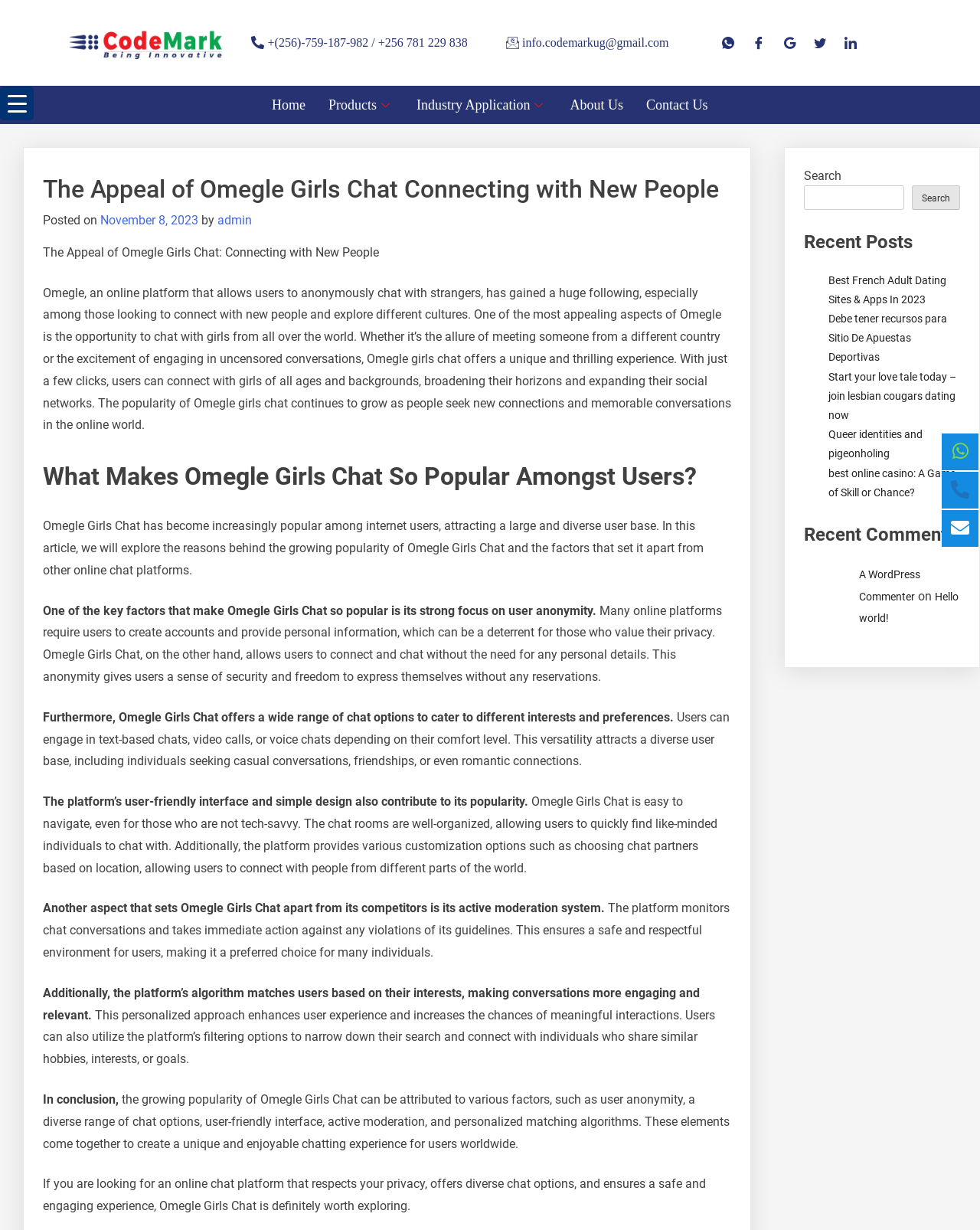Use a single word or phrase to answer this question: 
What type of chat options are available on Omegle Girls Chat?

Text, video, voice